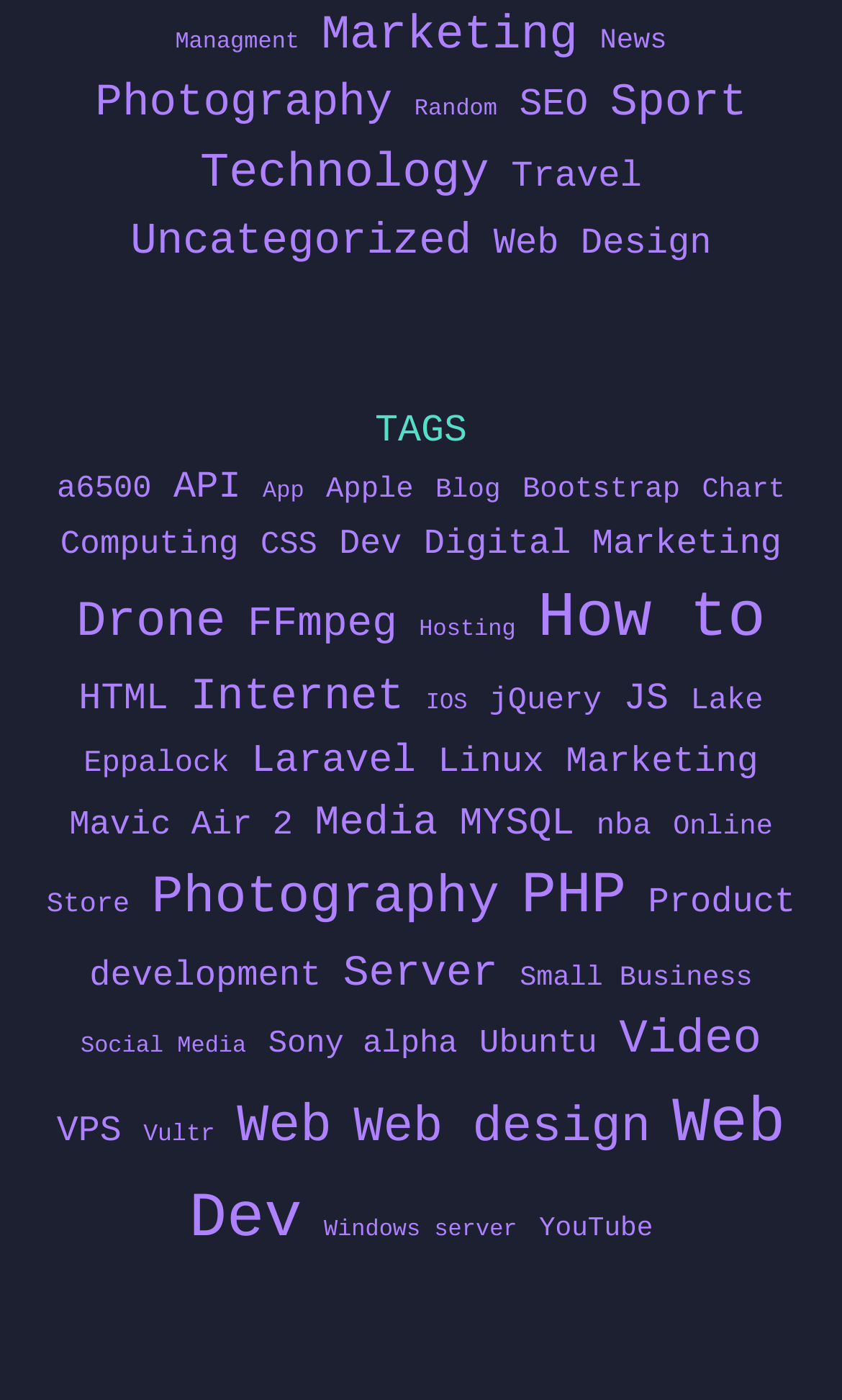Show the bounding box coordinates of the region that should be clicked to follow the instruction: "View 'Photography' category."

[0.113, 0.057, 0.466, 0.092]